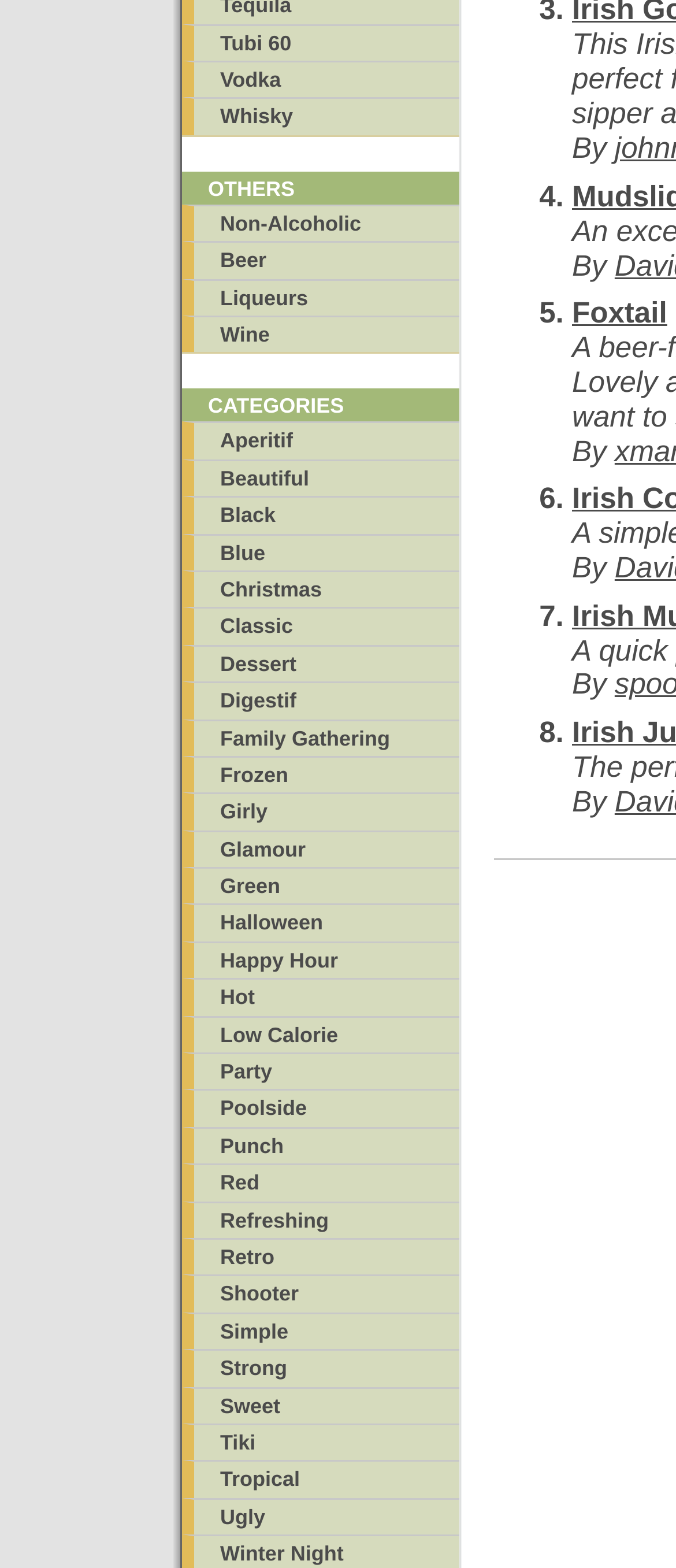Please determine the bounding box coordinates for the element with the description: "Shooter".

[0.269, 0.813, 0.679, 0.837]